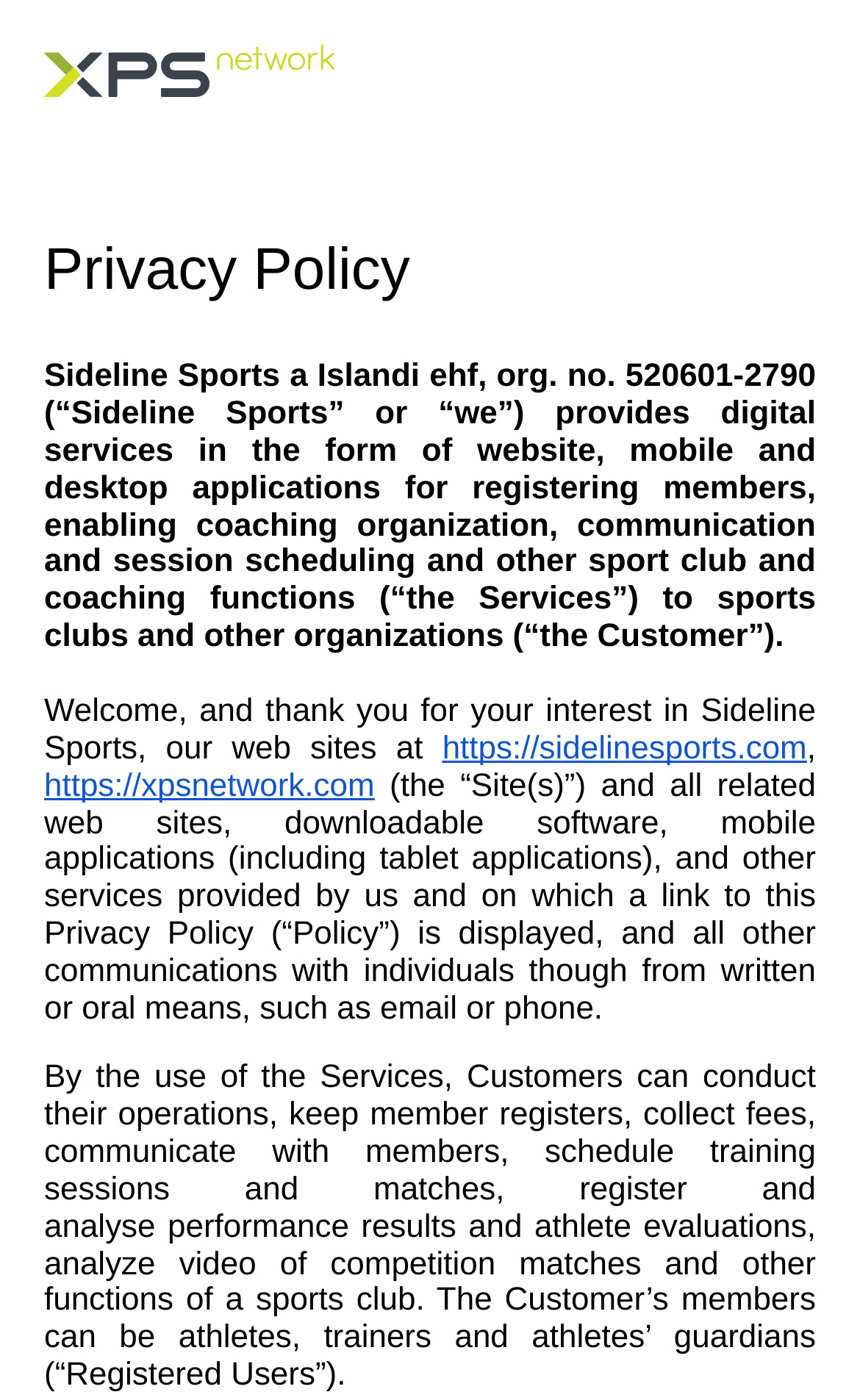Give a detailed explanation of the elements present on the webpage.

The webpage appears to be a privacy policy page for Sideline Sports, a digital service provider for sports clubs and organizations. At the top of the page, there is a heading titled "Privacy Policy". Below the heading, there is a brief description of Sideline Sports, including its organization number and a summary of the services it provides.

To the left of the description, there is an image with the text "XPS Network", which is likely a logo. Below the description, there are several paragraphs of text that outline the privacy policy, including the services provided, the types of users, and the functions of the platform.

The text is divided into several sections, with links to the websites https://sidelinesports.com and https://xpsnetwork.com. The links are positioned in the middle of the page, with the first link being more to the right and the second link being more to the left. The text continues below the links, describing the services and functions of the platform in more detail.

Overall, the page has a formal tone and appears to be a legal document outlining the privacy policy of Sideline Sports.